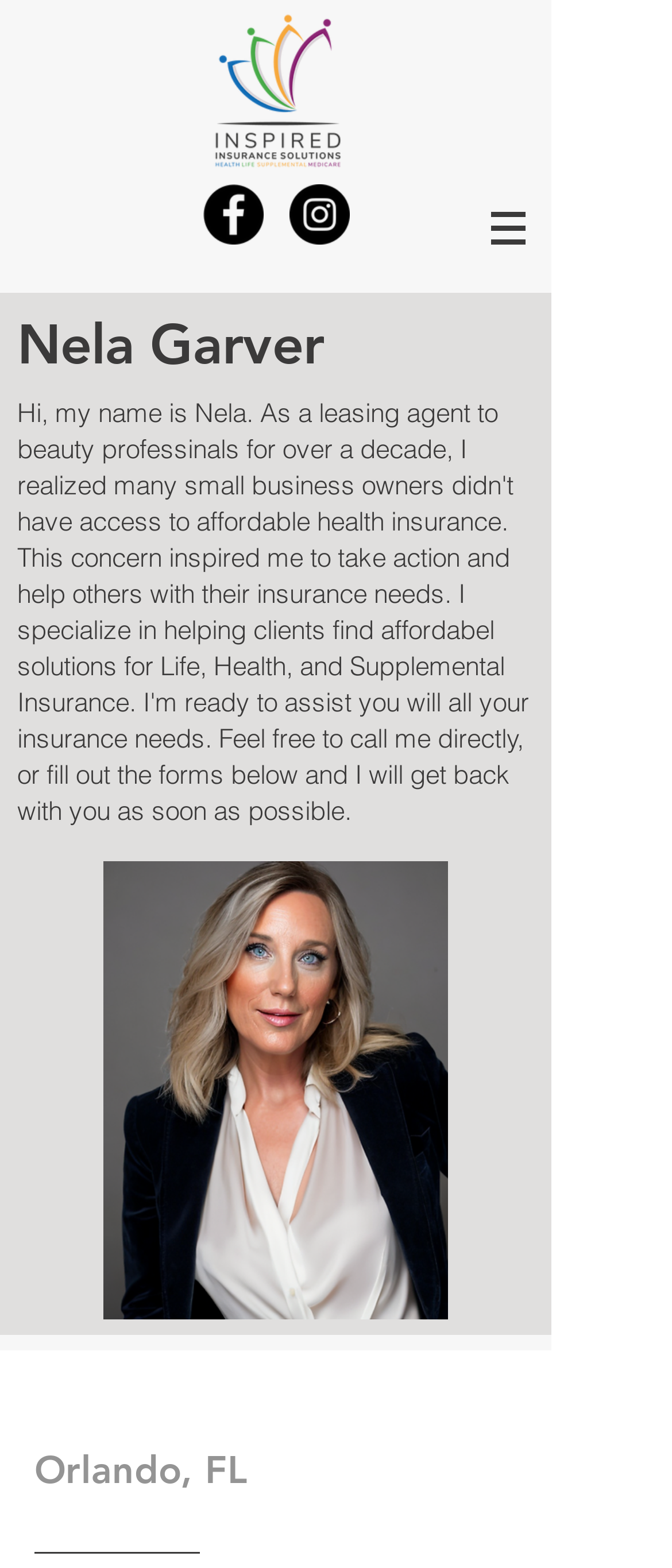Bounding box coordinates are specified in the format (top-left x, top-left y, bottom-right x, bottom-right y). All values are floating point numbers bounded between 0 and 1. Please provide the bounding box coordinate of the region this sentence describes: aria-label="Instagram"

[0.431, 0.118, 0.521, 0.156]